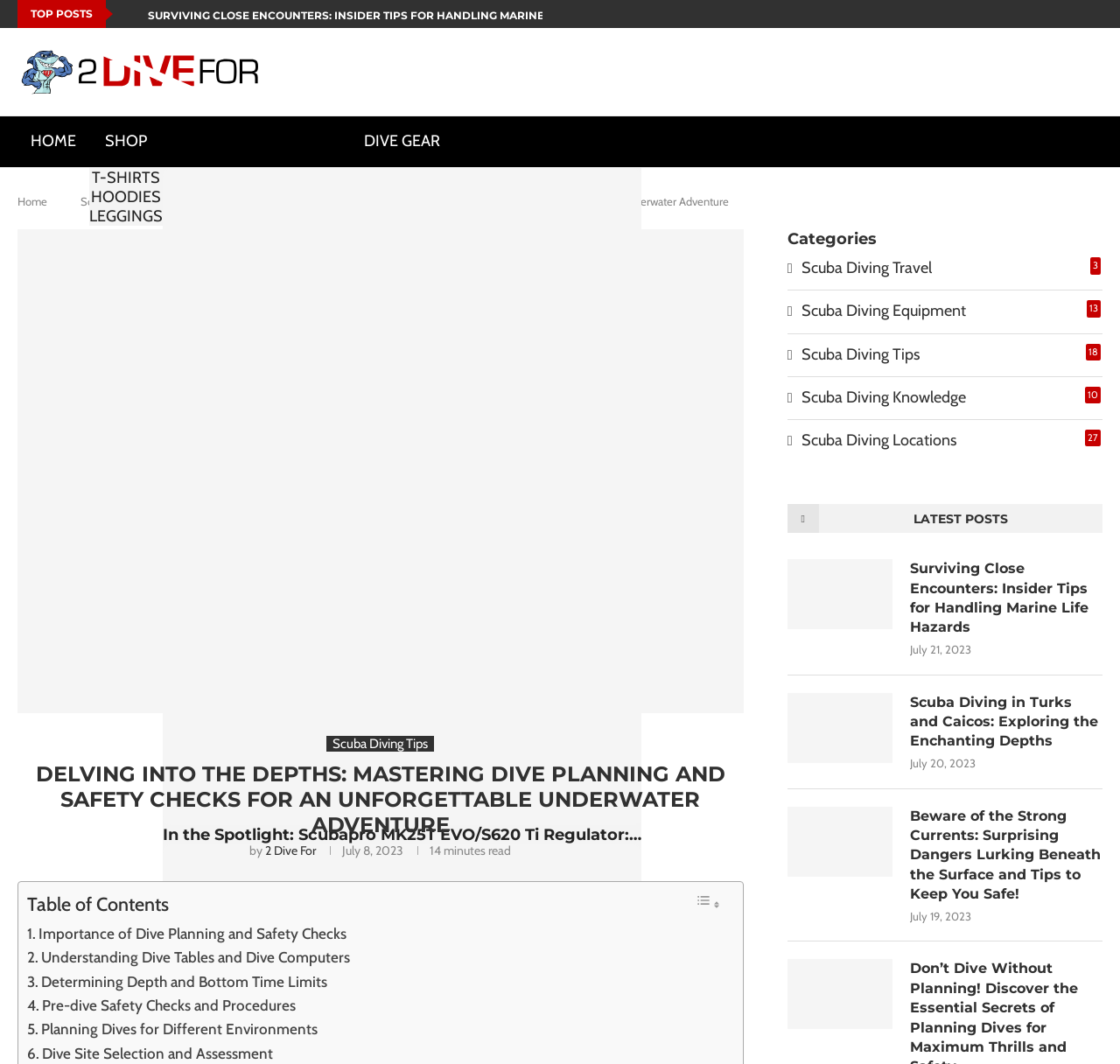Please pinpoint the bounding box coordinates for the region I should click to adhere to this instruction: "Toggle the table of contents".

[0.616, 0.837, 0.647, 0.86]